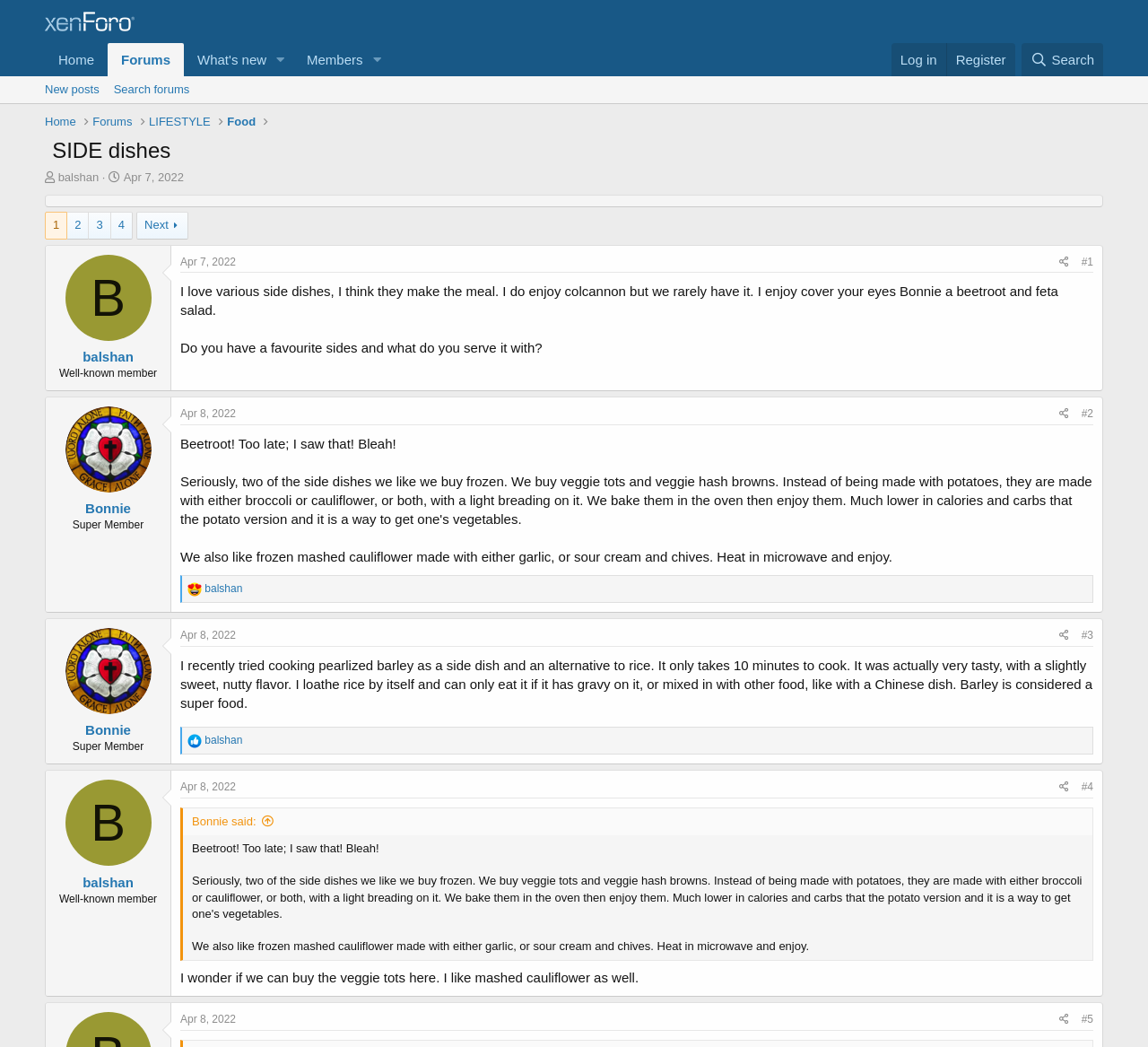Refer to the screenshot and give an in-depth answer to this question: What is the topic of the thread?

I found the answer by examining the heading element on the webpage, which has the text 'SIDE dishes', indicating that it is the topic of the thread.